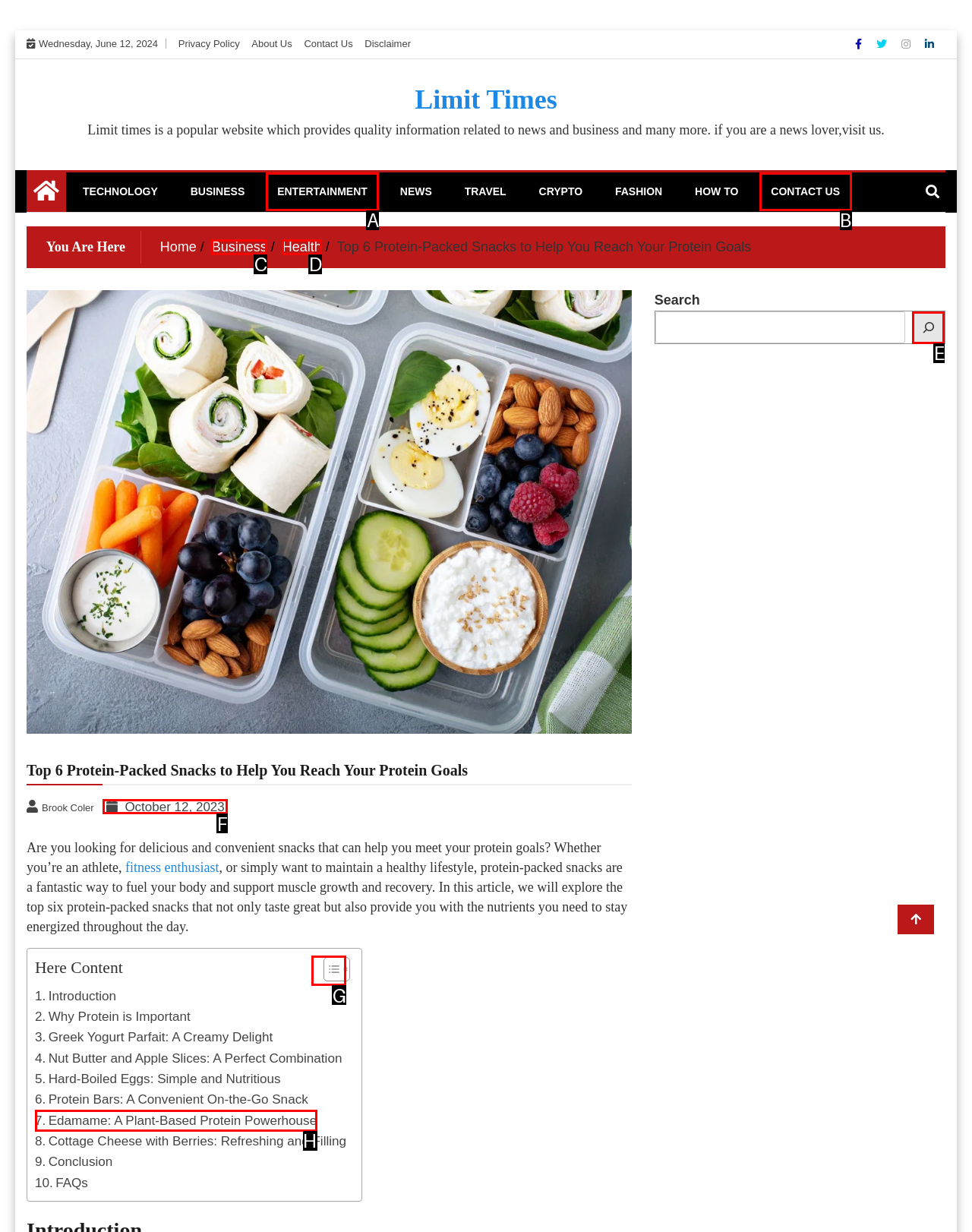Select the correct UI element to complete the task: Toggle the table of content
Please provide the letter of the chosen option.

G